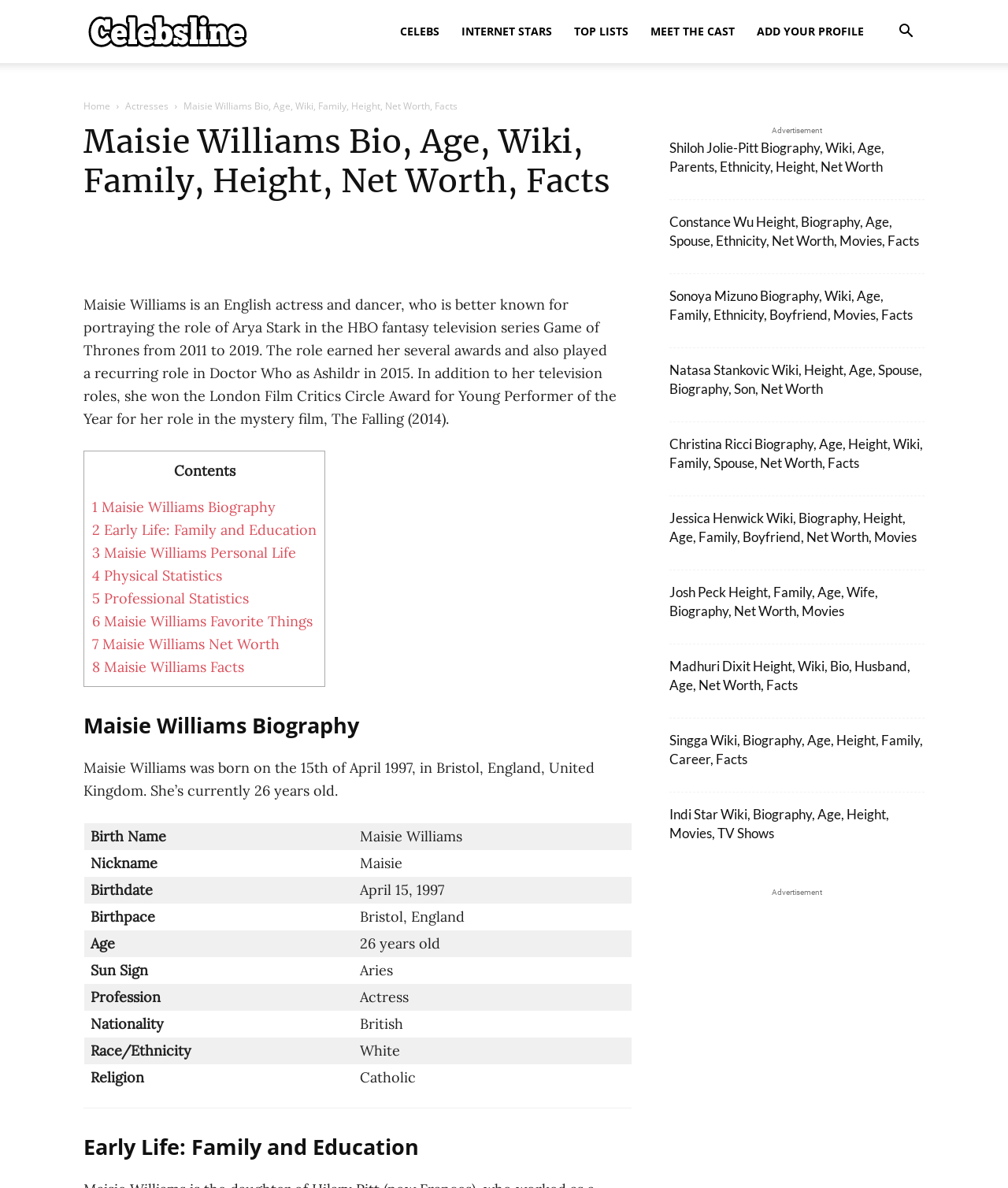Based on the element description: "5 Professional Statistics", identify the bounding box coordinates for this UI element. The coordinates must be four float numbers between 0 and 1, listed as [left, top, right, bottom].

[0.091, 0.496, 0.247, 0.511]